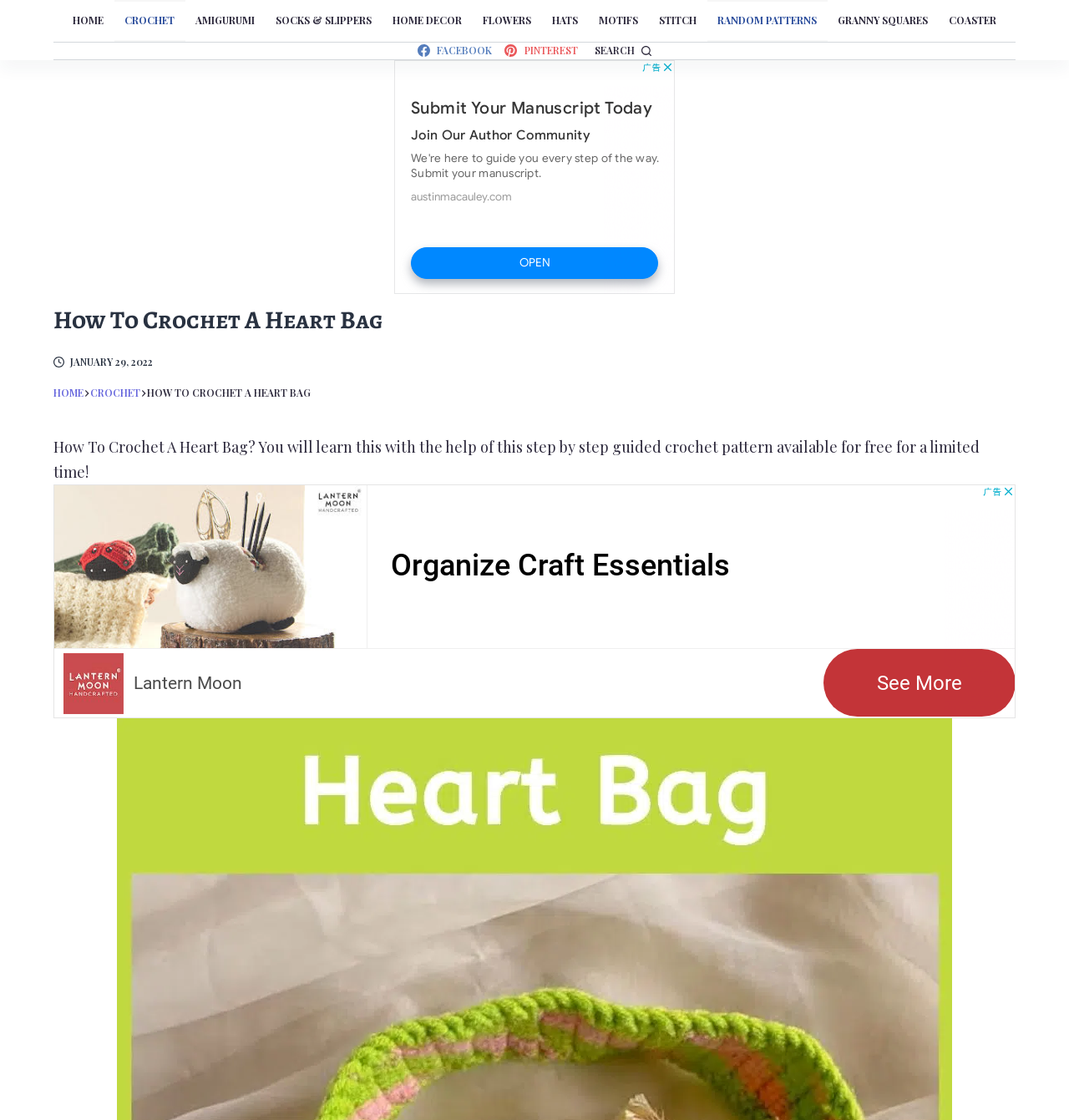Please determine the bounding box coordinates of the element to click in order to execute the following instruction: "Click on the 'HOME' menu item". The coordinates should be four float numbers between 0 and 1, specified as [left, top, right, bottom].

[0.058, 0.0, 0.107, 0.037]